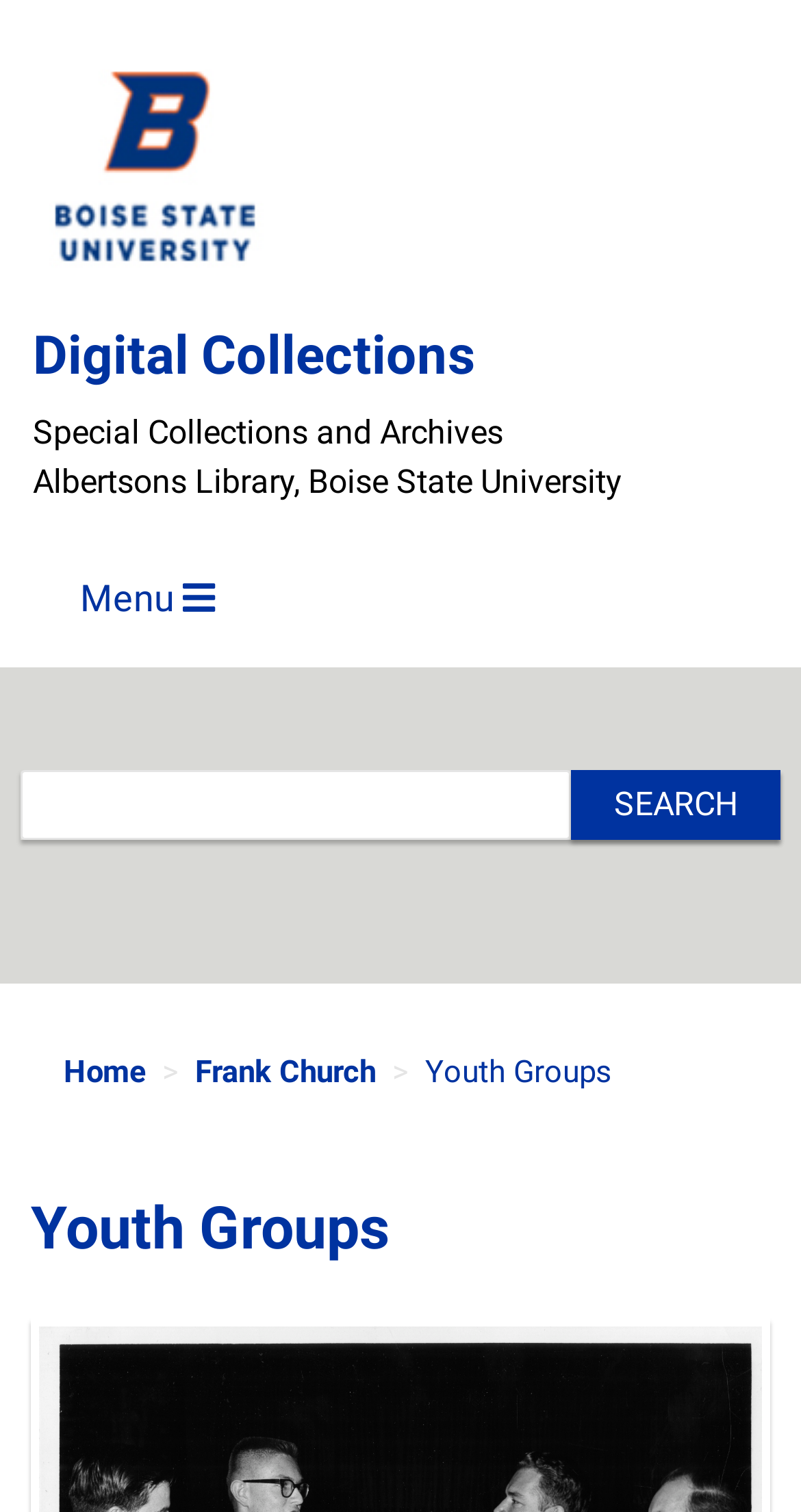Given the element description Menu, identify the bounding box coordinates for the UI element on the webpage screenshot. The format should be (top-left x, top-left y, bottom-right x, bottom-right y), with values between 0 and 1.

[0.067, 0.373, 0.312, 0.417]